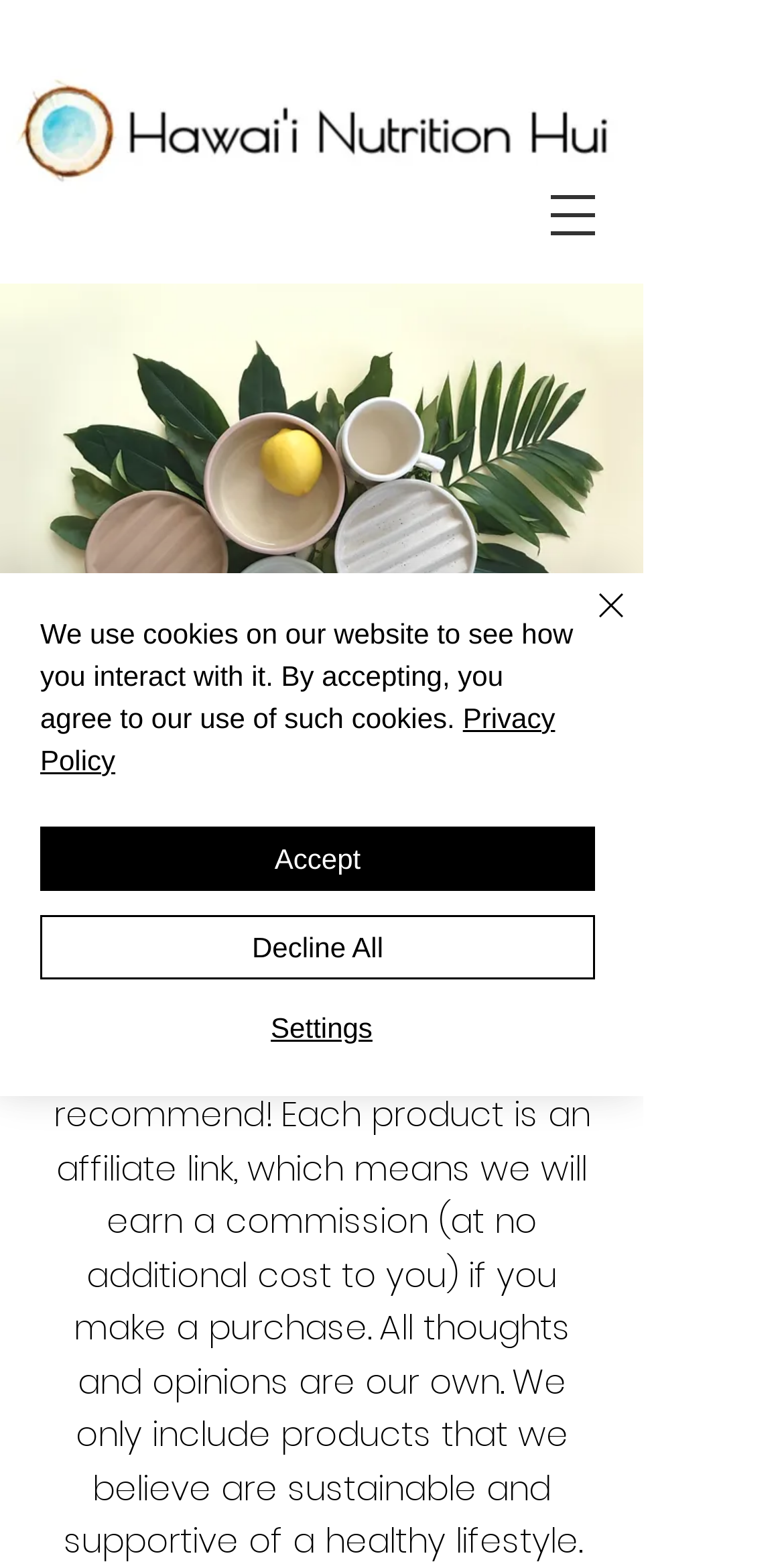Refer to the image and provide an in-depth answer to the question:
How many social media links are available on the page?

There are 5 social media links available on the page, which are 'Phone', 'Email', 'Instagram', 'Facebook', and 'LinkedIn', each with an image element and a link element, located at the bottom of the page.